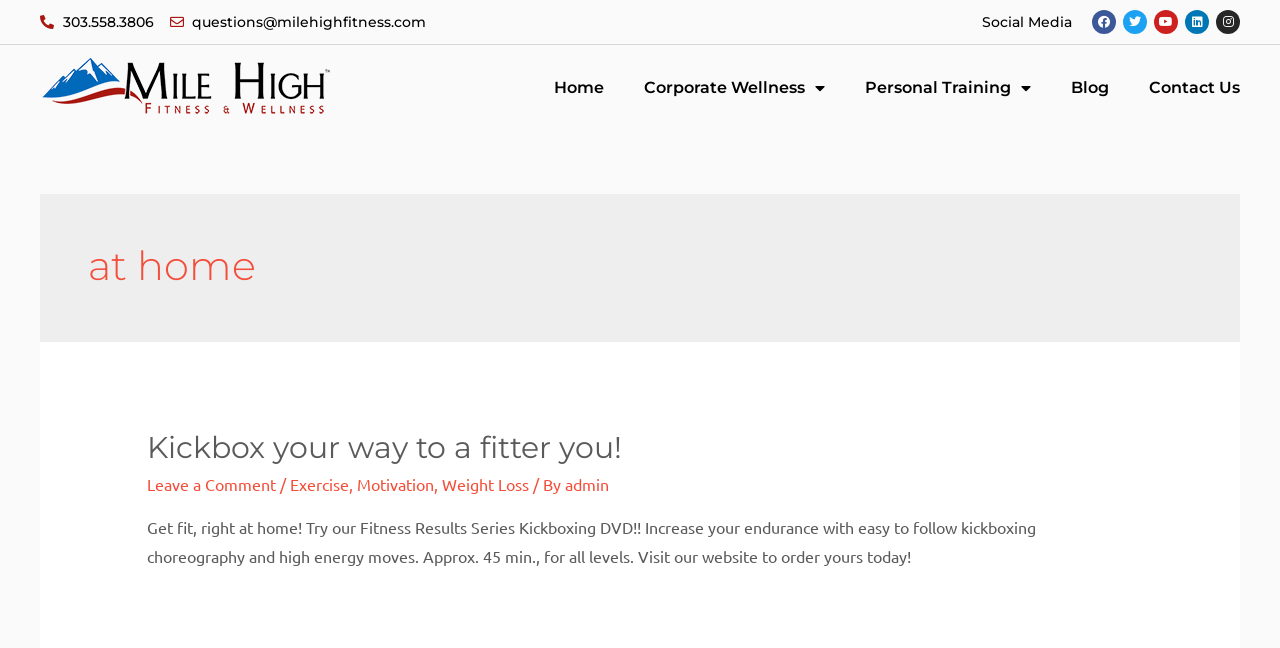Could you provide the bounding box coordinates for the portion of the screen to click to complete this instruction: "Go to Home page"?

[0.433, 0.097, 0.472, 0.173]